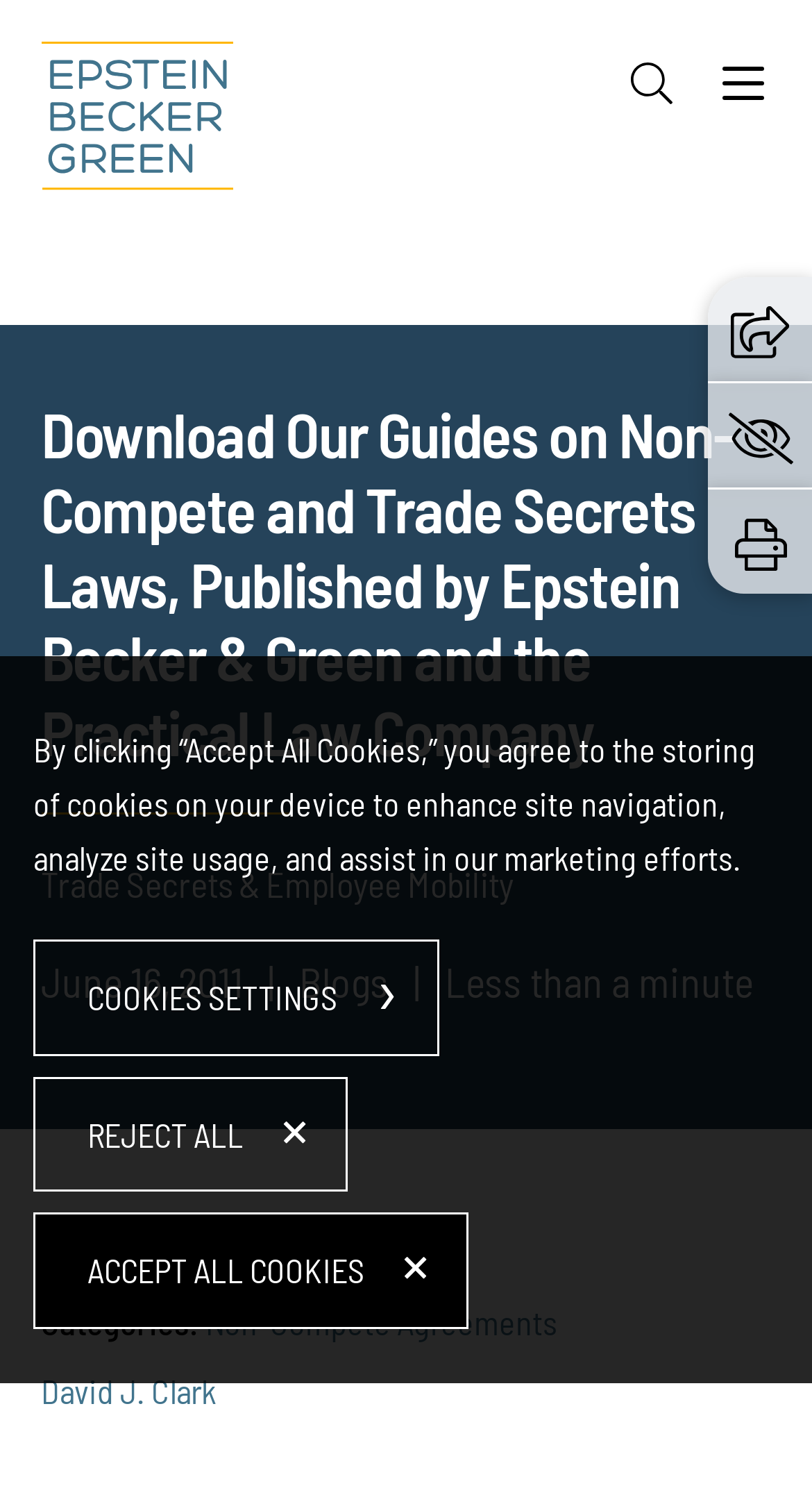Determine the main heading text of the webpage.

Download Our Guides on Non-Compete and Trade Secrets Laws, Published by Epstein Becker & Green and the Practical Law Company